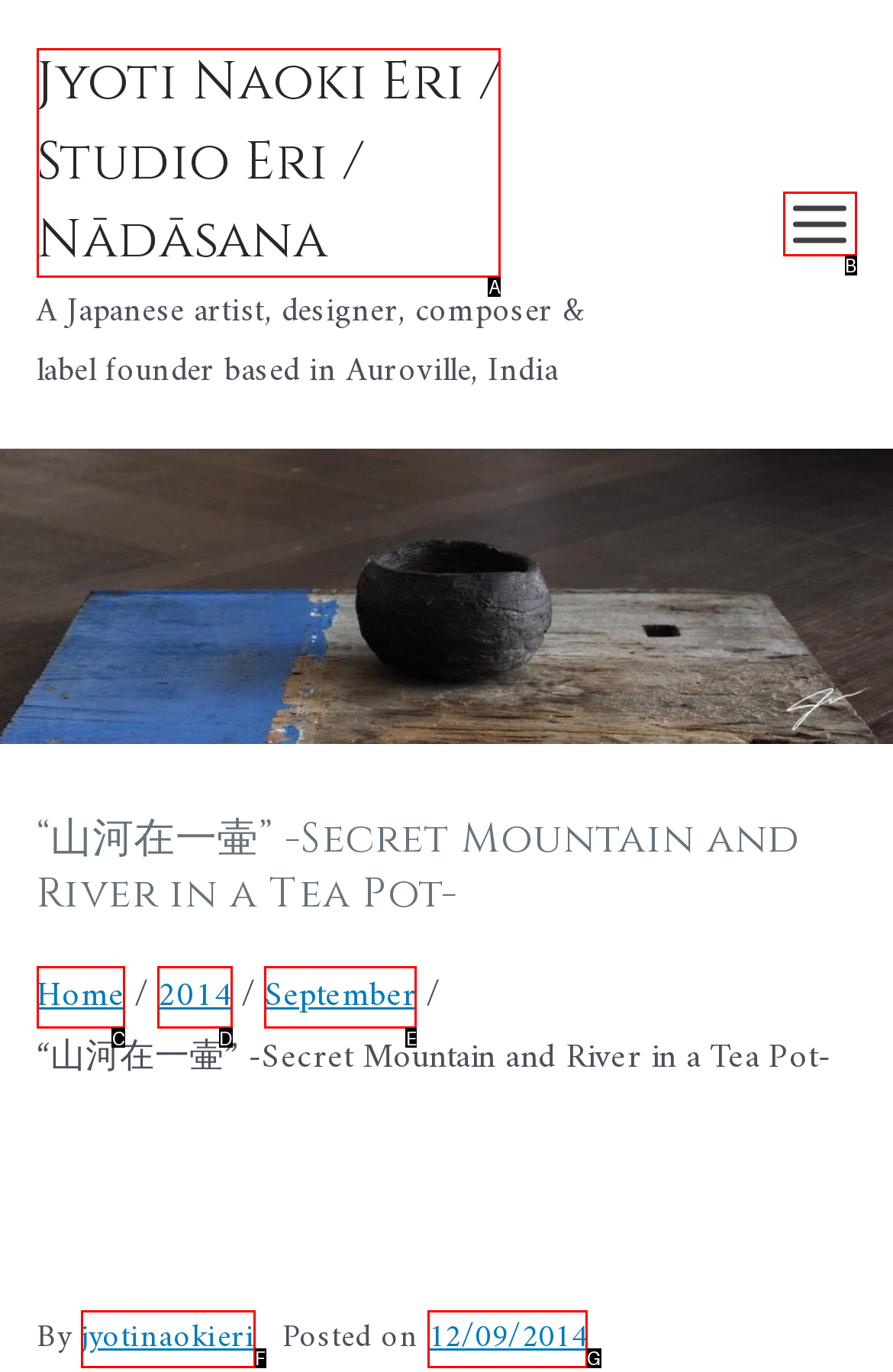From the description: jyotinaokieri, identify the option that best matches and reply with the letter of that option directly.

F